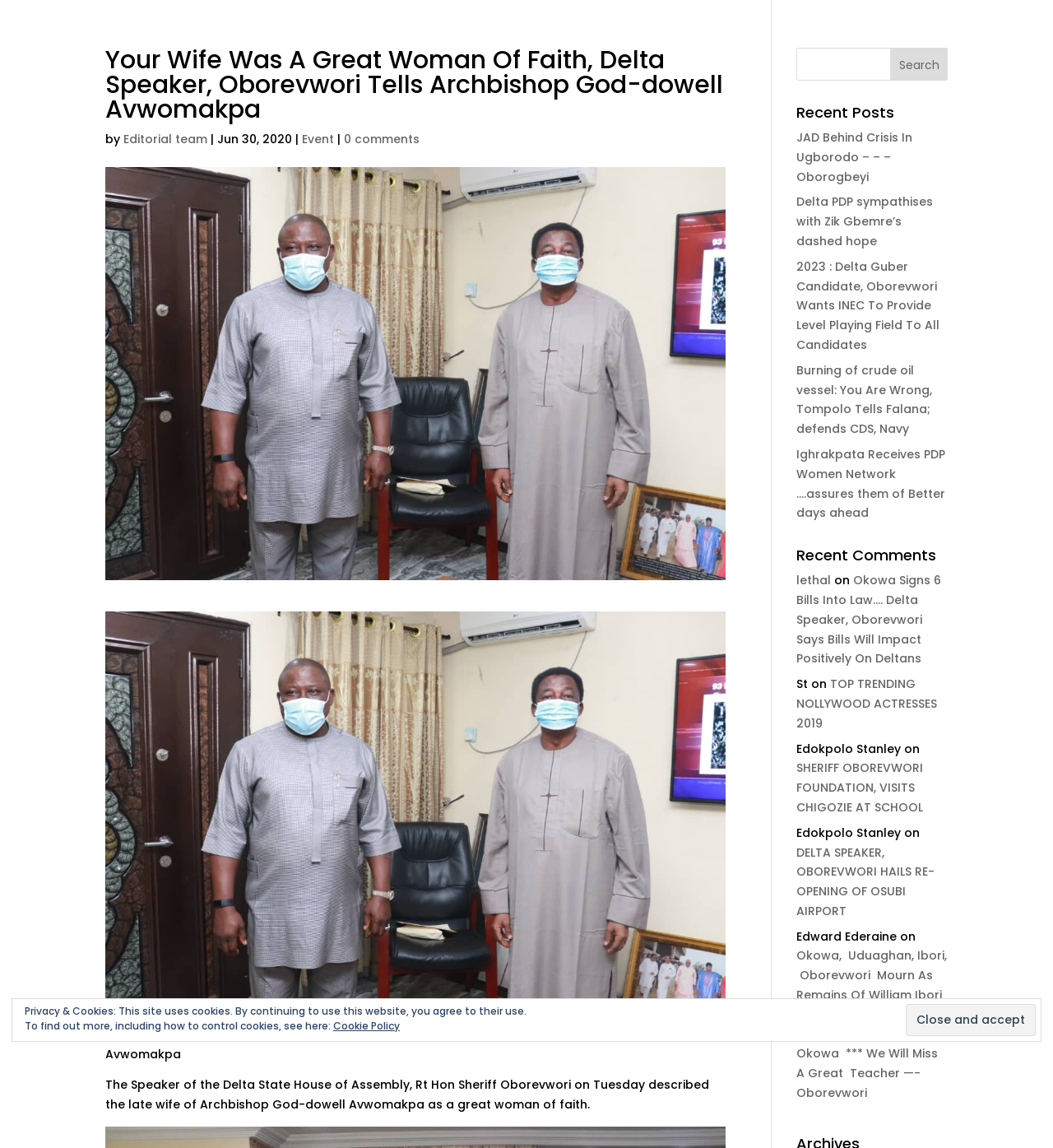Determine the bounding box coordinates of the region I should click to achieve the following instruction: "View recent posts". Ensure the bounding box coordinates are four float numbers between 0 and 1, i.e., [left, top, right, bottom].

[0.756, 0.092, 0.9, 0.112]